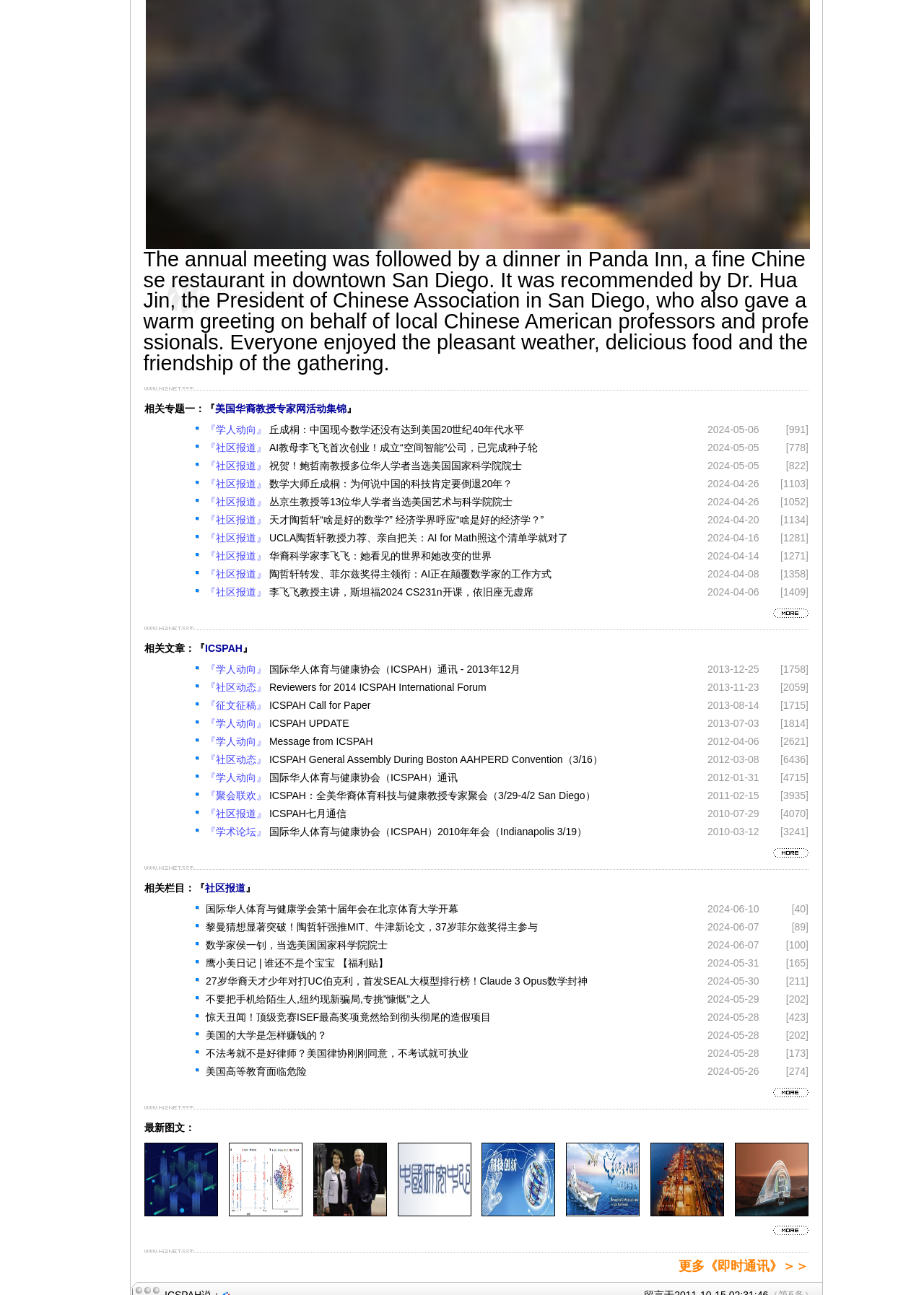What is the name of the company founded by AI mother Li Fei Fei?
Answer the question with a thorough and detailed explanation.

According to the article, AI mother Li Fei Fei founded a company called Space Intelligence, which has completed its seed round.